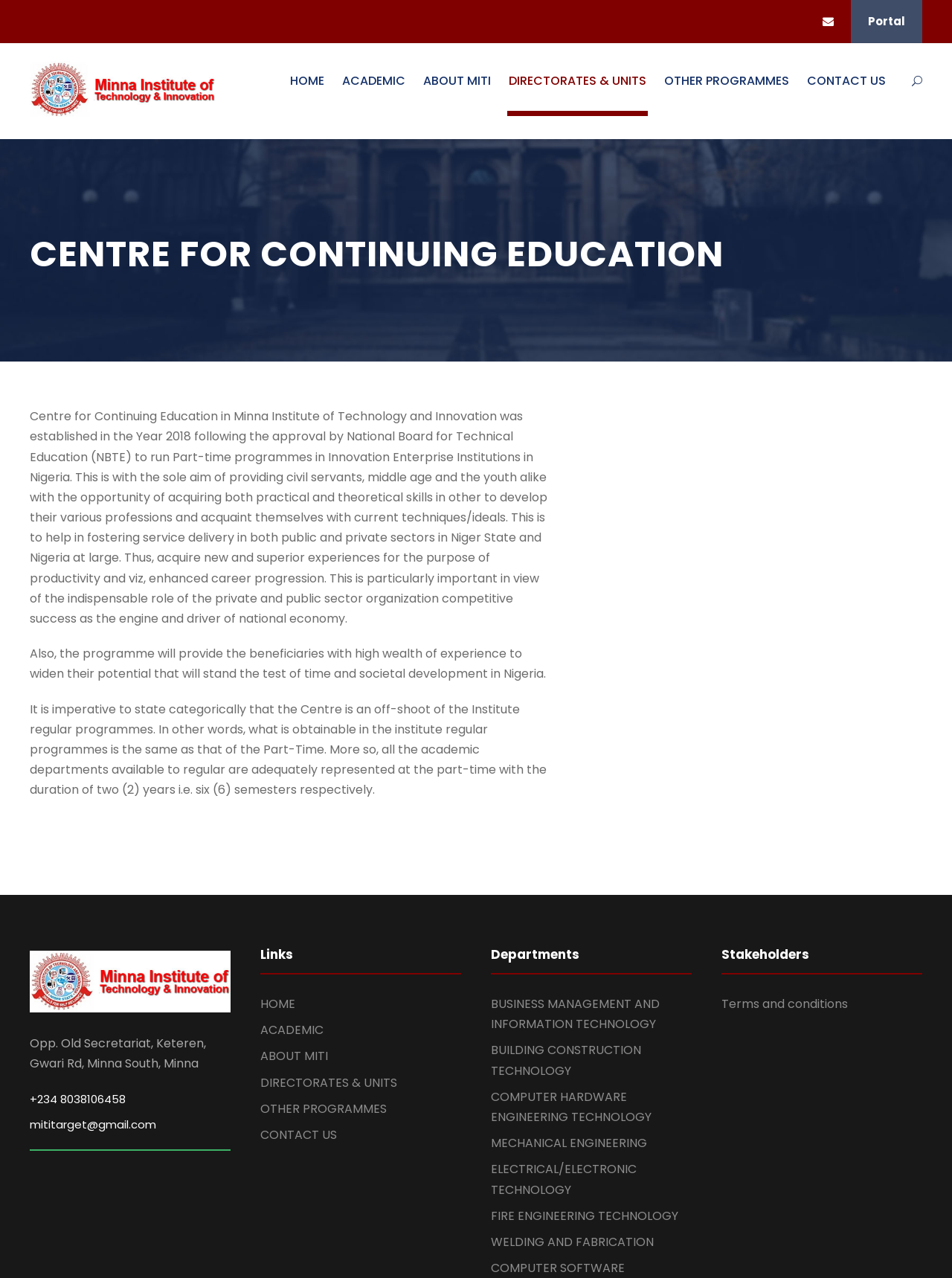Pinpoint the bounding box coordinates of the element you need to click to execute the following instruction: "Click the ABOUT MITI link". The bounding box should be represented by four float numbers between 0 and 1, in the format [left, top, right, bottom].

[0.445, 0.055, 0.516, 0.091]